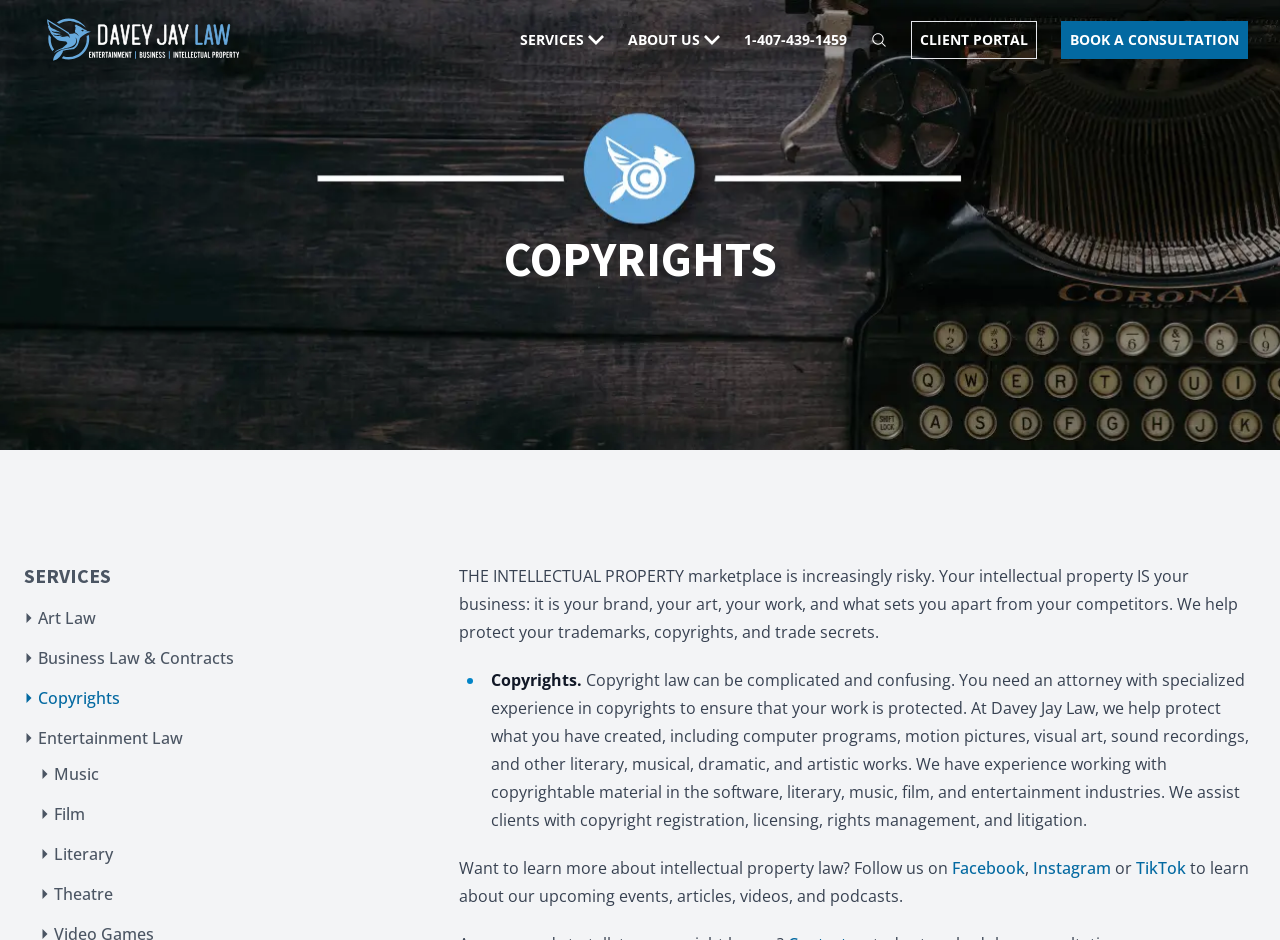Please provide a short answer using a single word or phrase for the question:
What type of law does Davey Jay Law practice?

Business law, entertainment law, intellectual property law